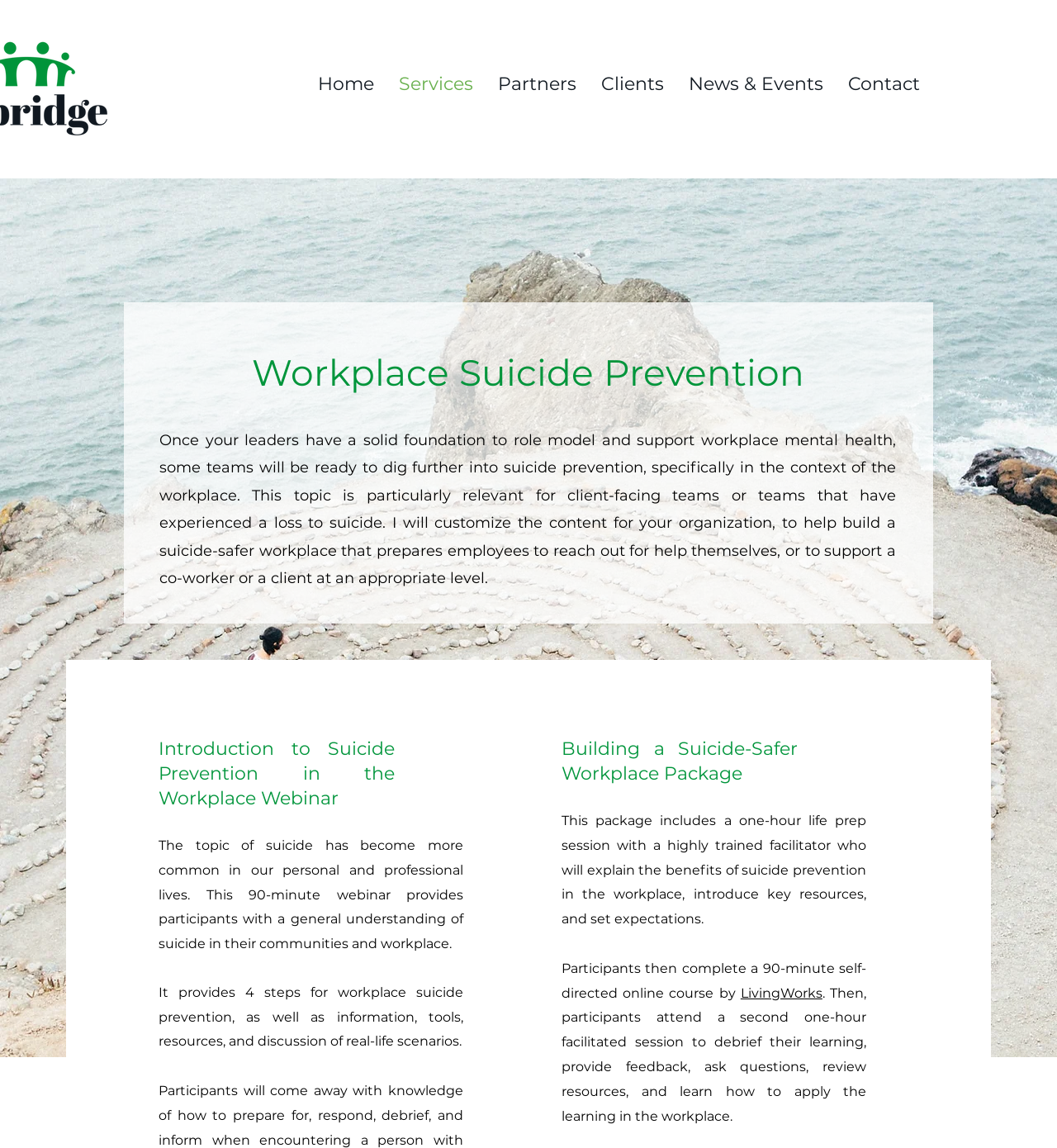Refer to the element description Good From the Bad and identify the corresponding bounding box in the screenshot. Format the coordinates as (top-left x, top-left y, bottom-right x, bottom-right y) with values in the range of 0 to 1.

None